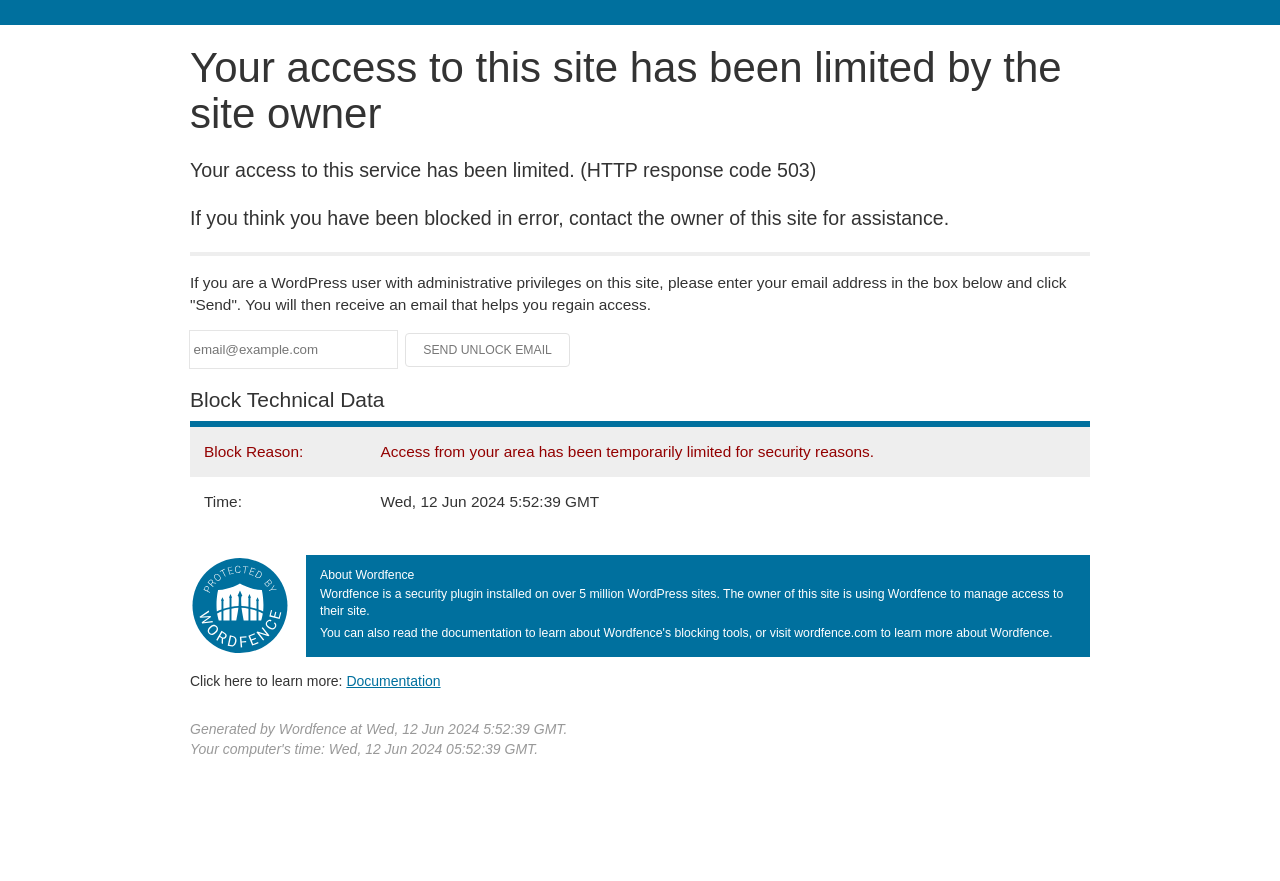Provide the bounding box coordinates of the HTML element described by the text: "Documentation". The coordinates should be in the format [left, top, right, bottom] with values between 0 and 1.

[0.271, 0.764, 0.344, 0.782]